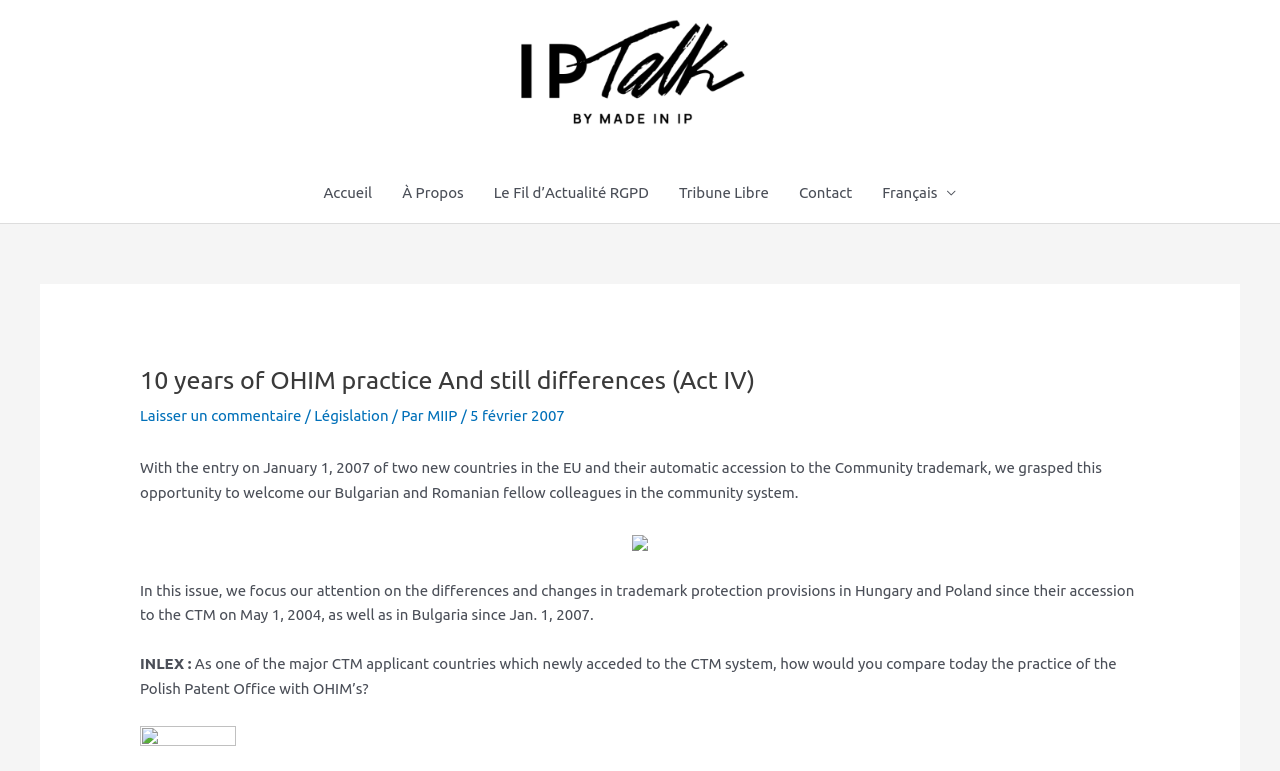Please identify the bounding box coordinates of the element on the webpage that should be clicked to follow this instruction: "read the article about 10 years of OHIM practice". The bounding box coordinates should be given as four float numbers between 0 and 1, formatted as [left, top, right, bottom].

[0.109, 0.473, 0.891, 0.512]